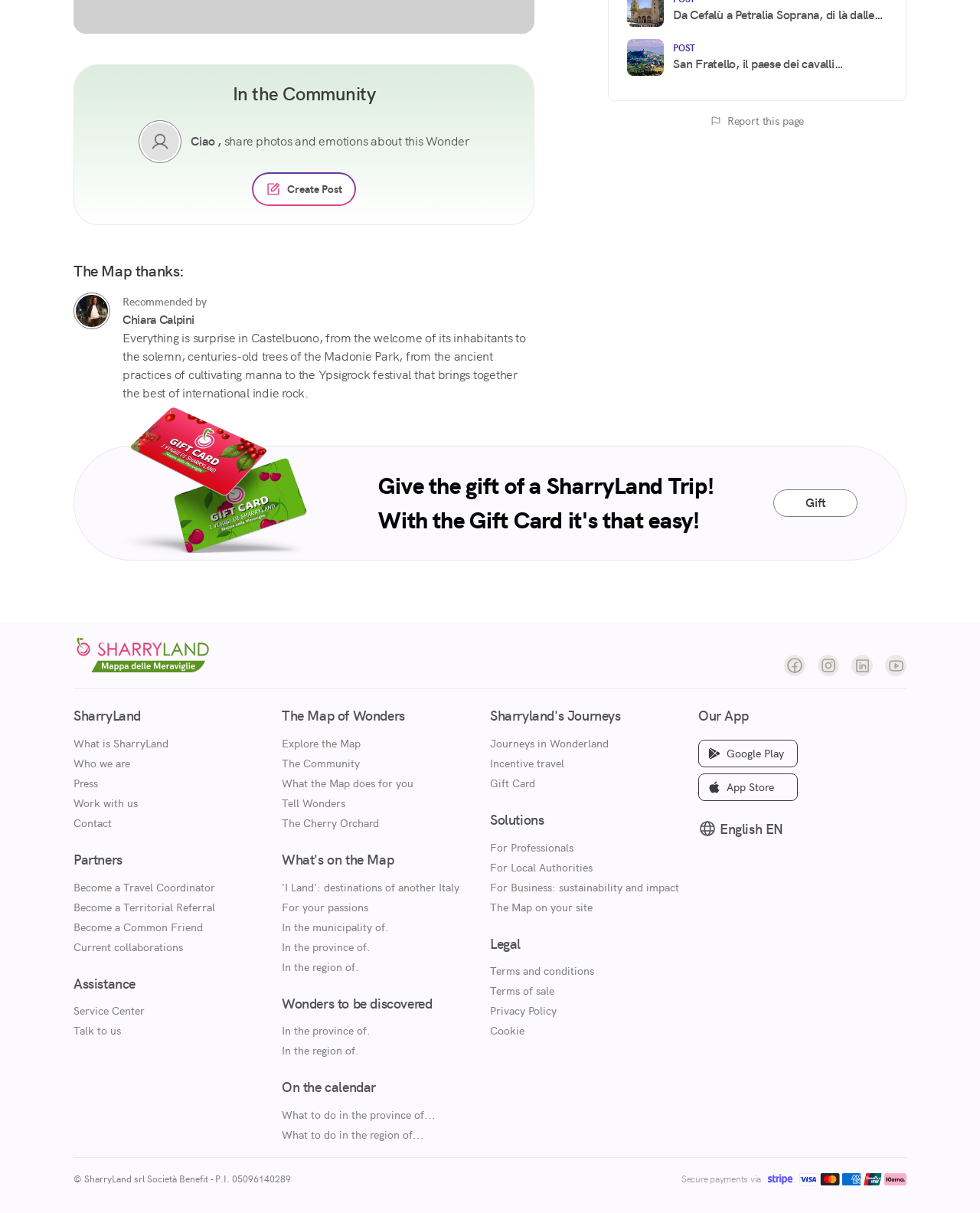Determine the bounding box coordinates of the region that needs to be clicked to achieve the task: "View the Community".

[0.288, 0.621, 0.5, 0.638]